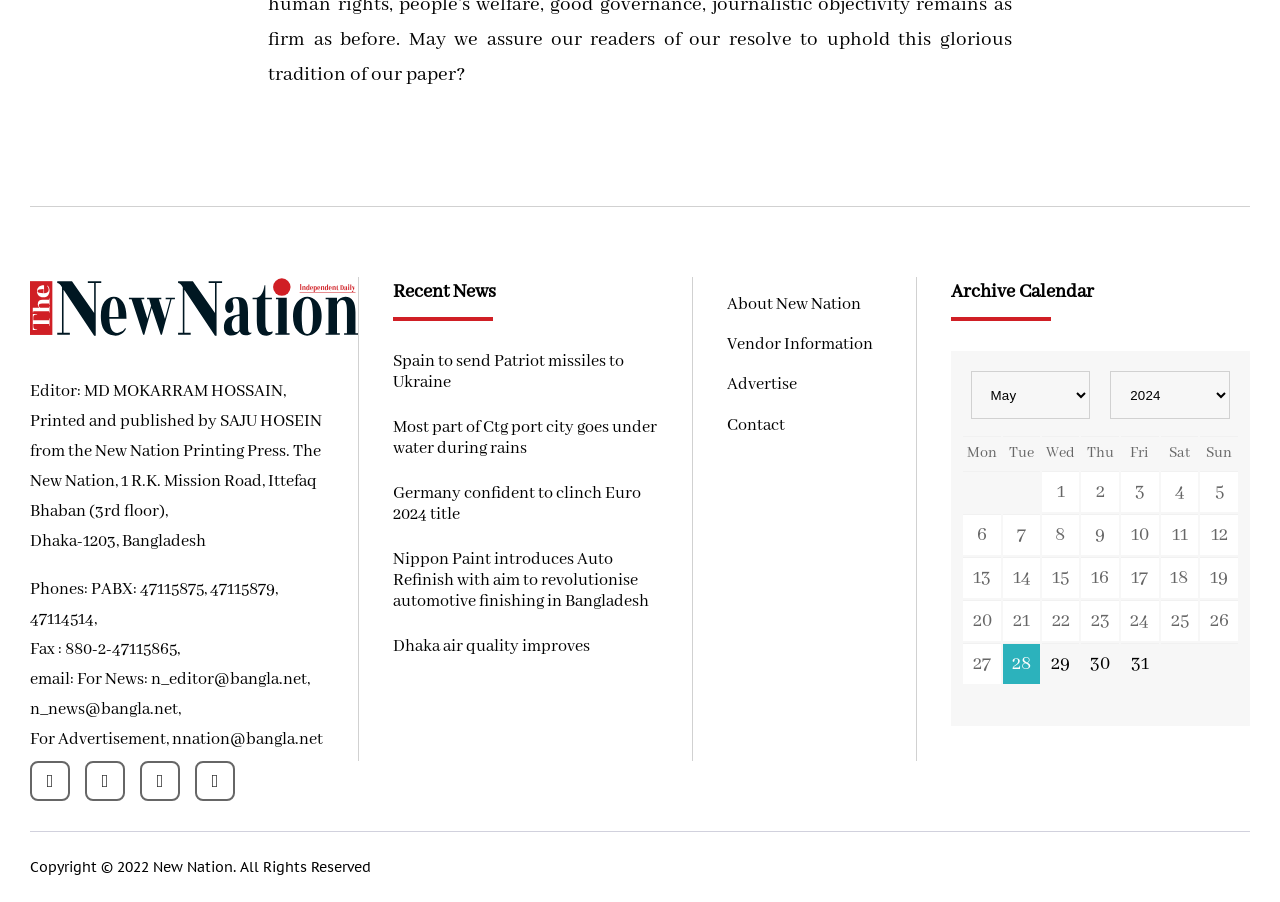Given the description of the UI element: "3", predict the bounding box coordinates in the form of [left, top, right, bottom], with each value being a float between 0 and 1.

[0.876, 0.524, 0.905, 0.568]